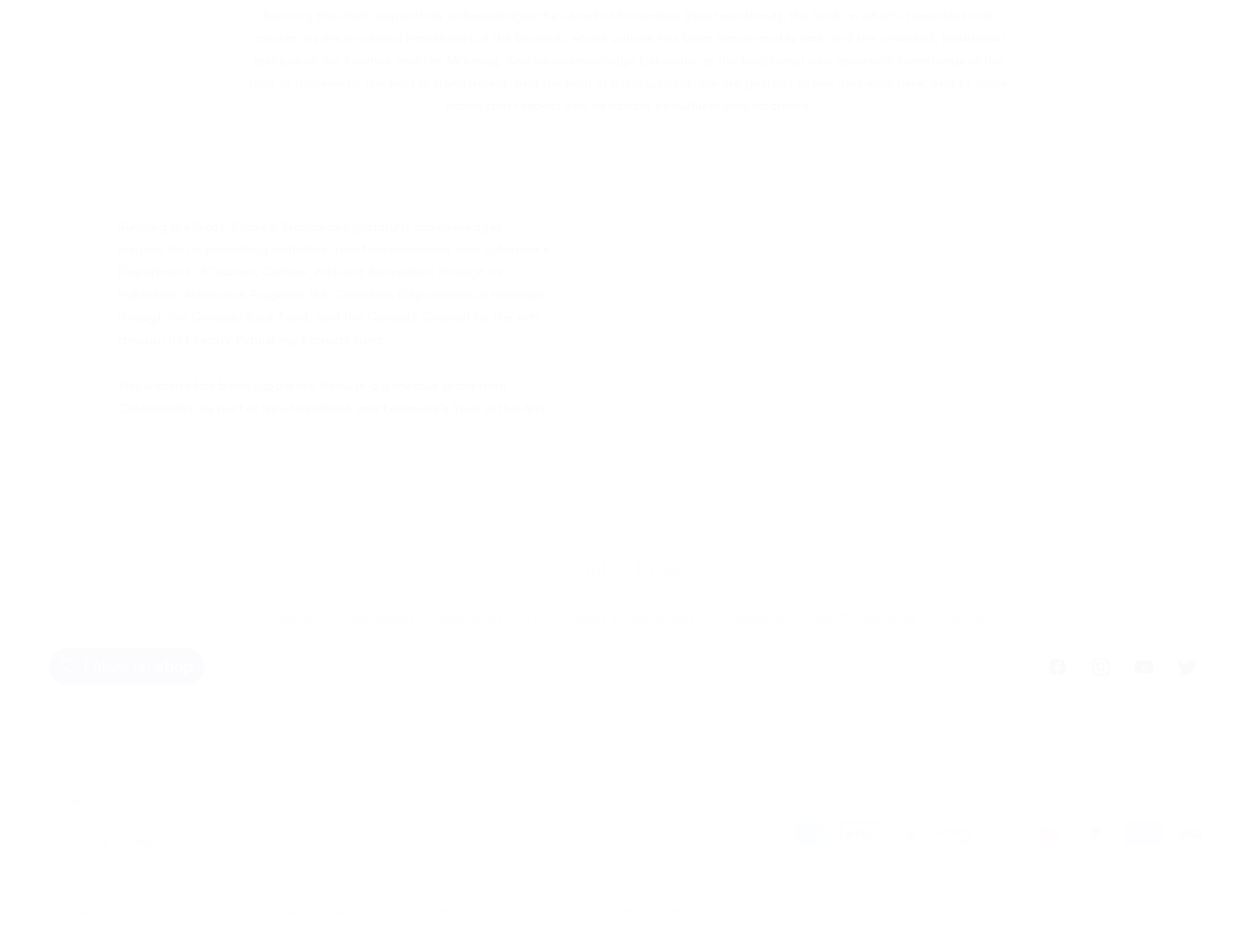What social media platforms is the company on?
Refer to the image and give a detailed answer to the query.

The social media platforms that the company is on can be found in the footer section, which displays links to Facebook, Instagram, YouTube, and Twitter. This indicates that the company has a presence on these social media platforms.